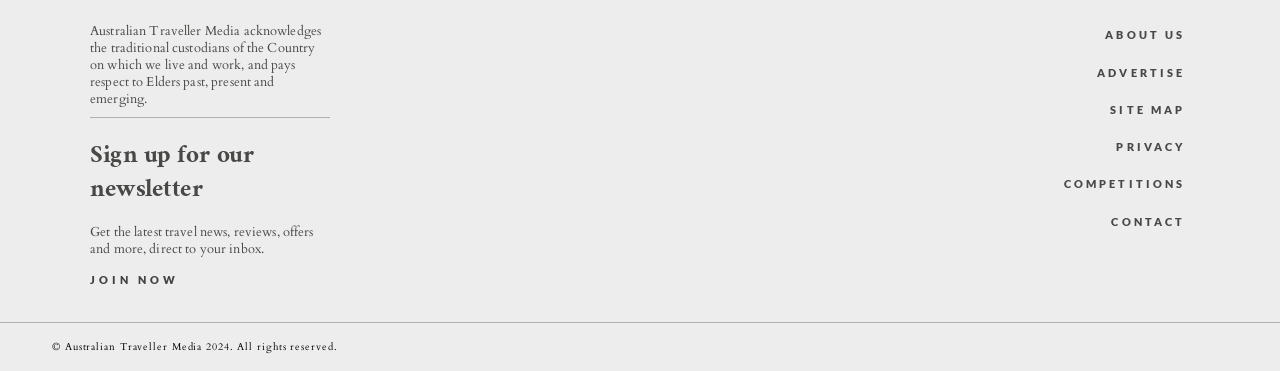Locate the bounding box coordinates of the segment that needs to be clicked to meet this instruction: "View Home Products & Services".

None